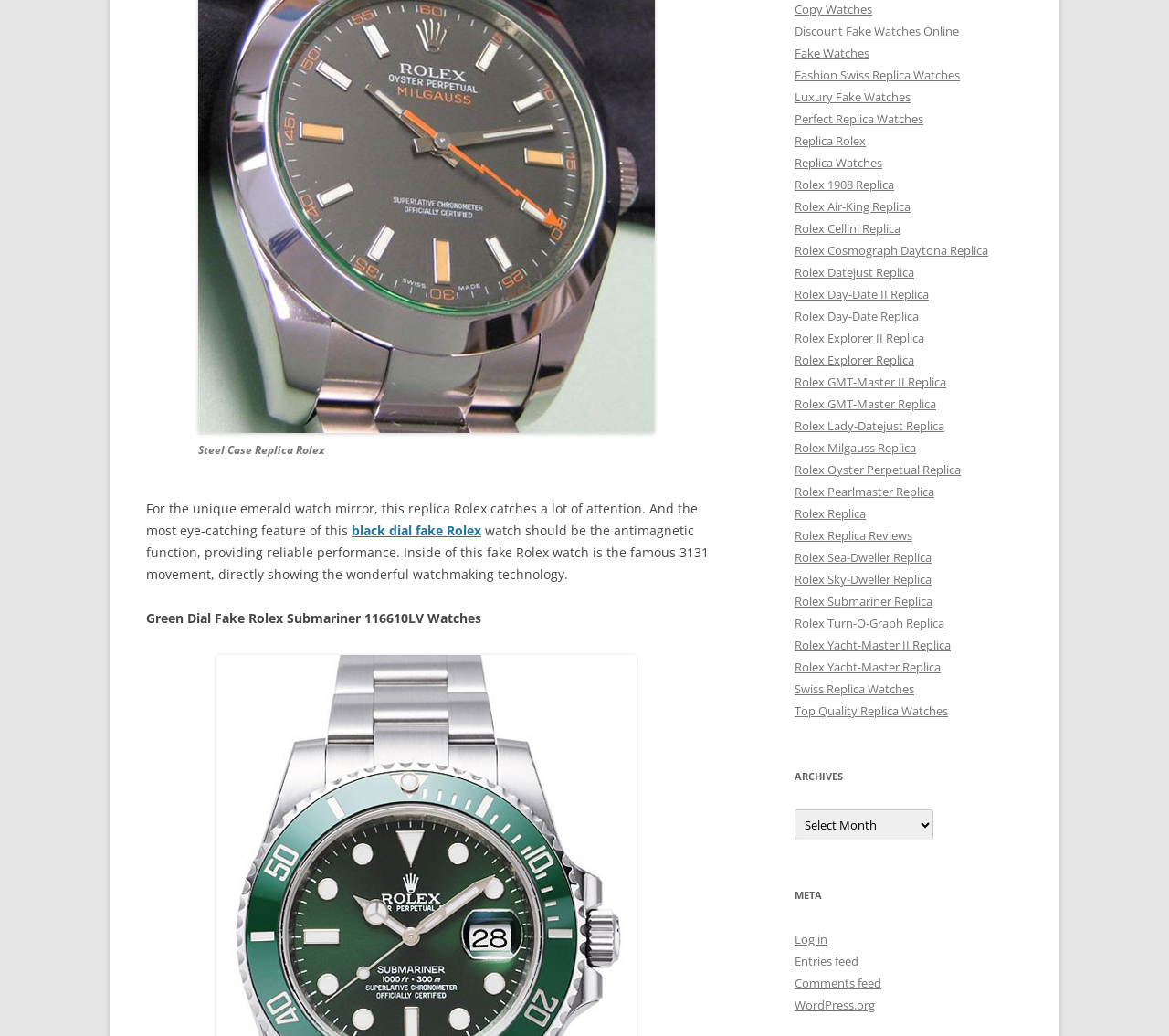Identify the bounding box for the described UI element: "Request an Auto Insurance Certificate".

None